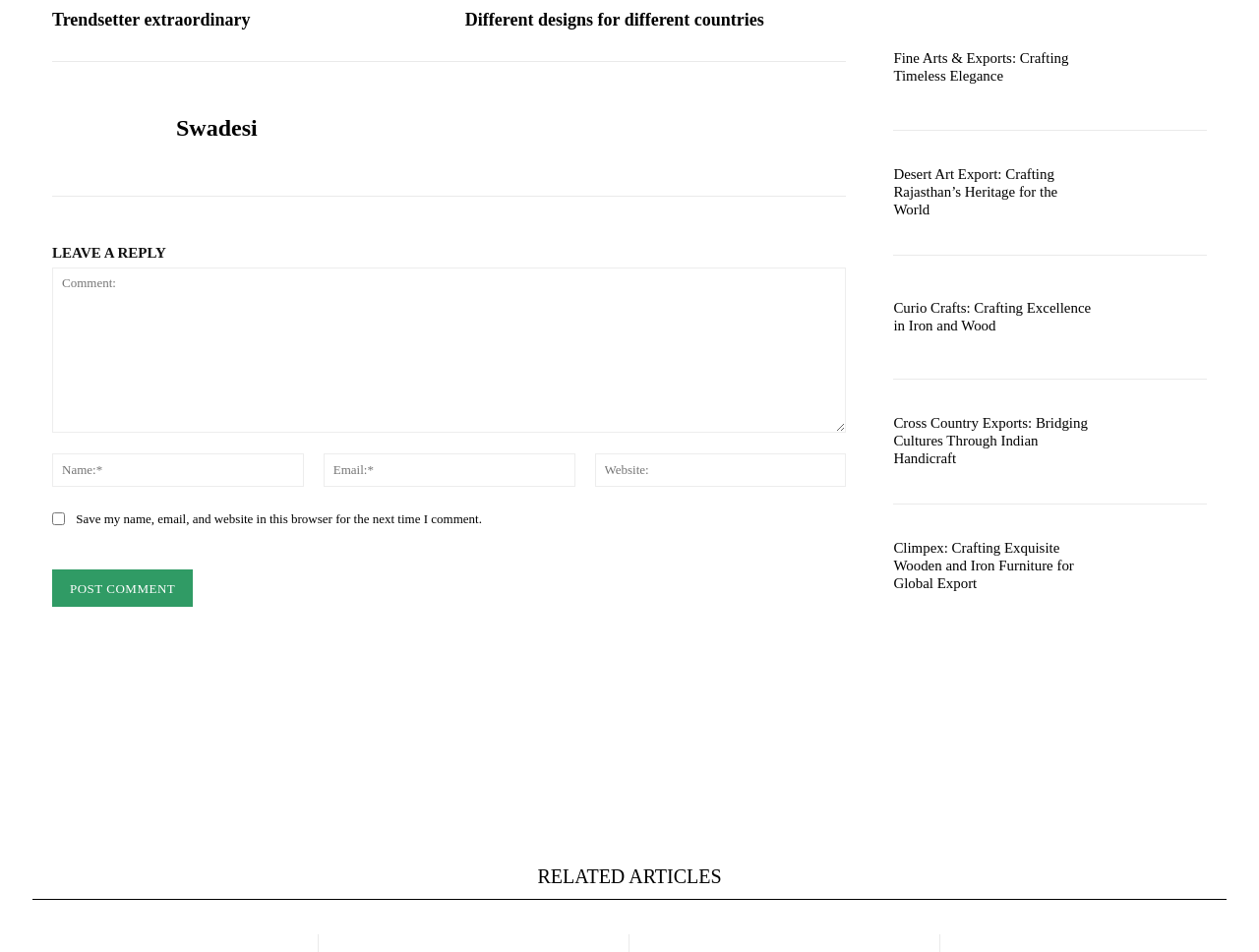Locate the bounding box coordinates of the segment that needs to be clicked to meet this instruction: "Click the '2024 Partners' link".

None